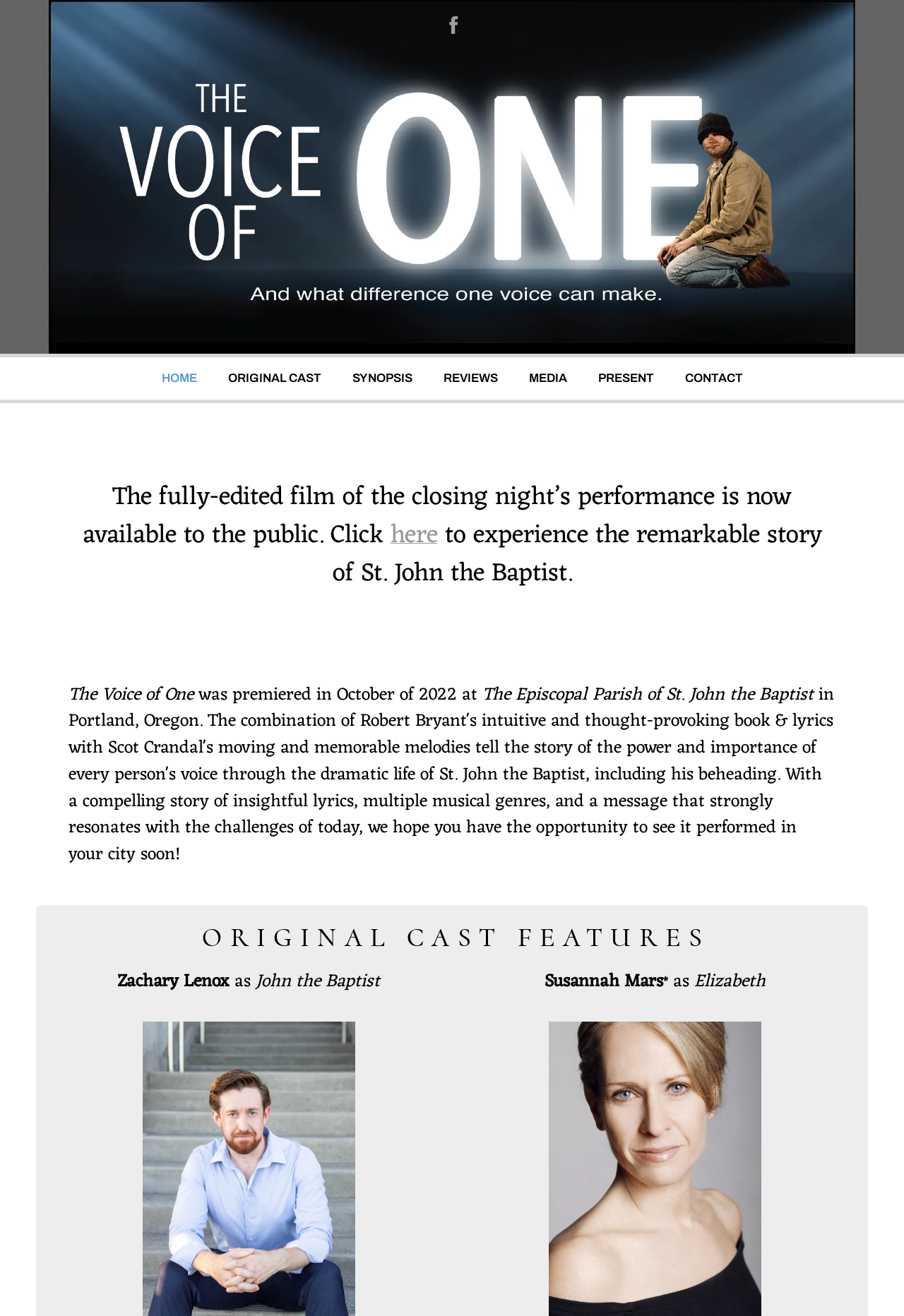What is the current status of the film of the closing night’s performance?
Based on the visual content, answer with a single word or a brief phrase.

Available to the public